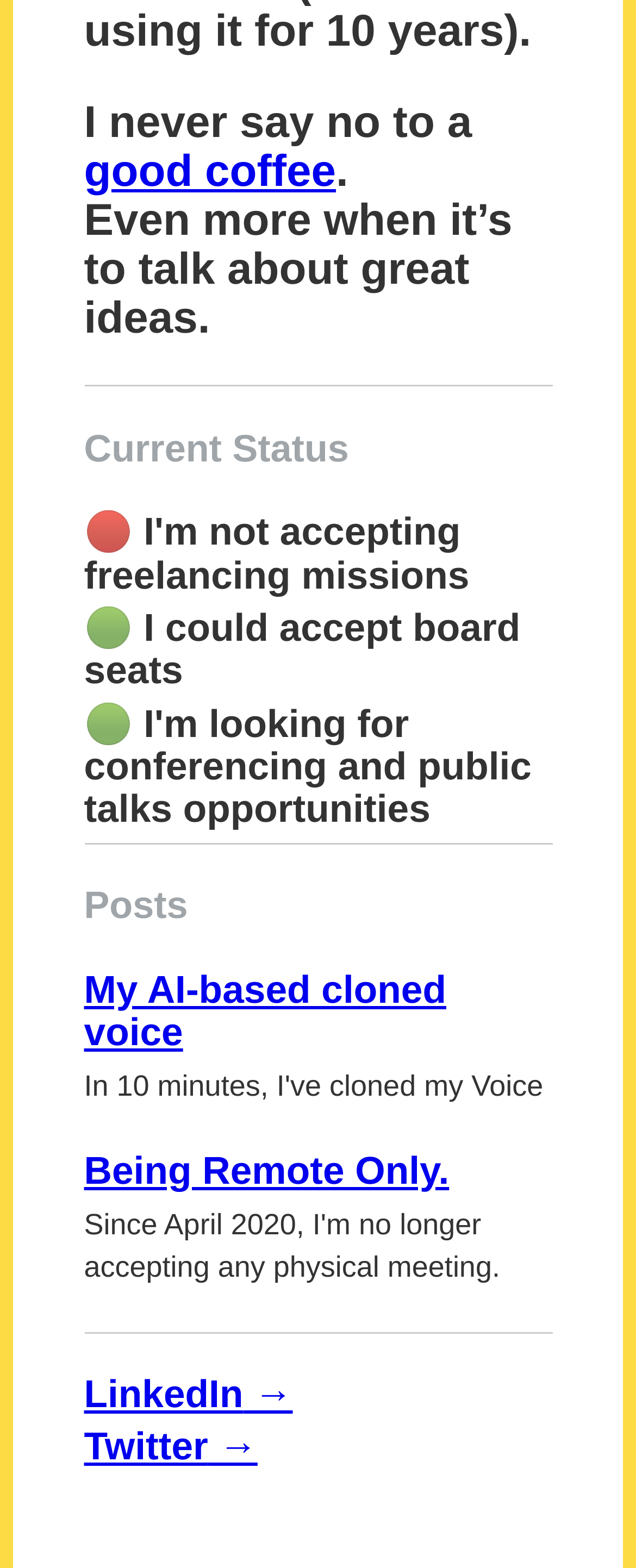Analyze the image and give a detailed response to the question:
How many articles are there under 'Posts'?

I counted the number of articles under the 'Posts' heading, which are 'My AI-based cloned voice', 'Being Remote Only.', and another one. There are three articles in total.